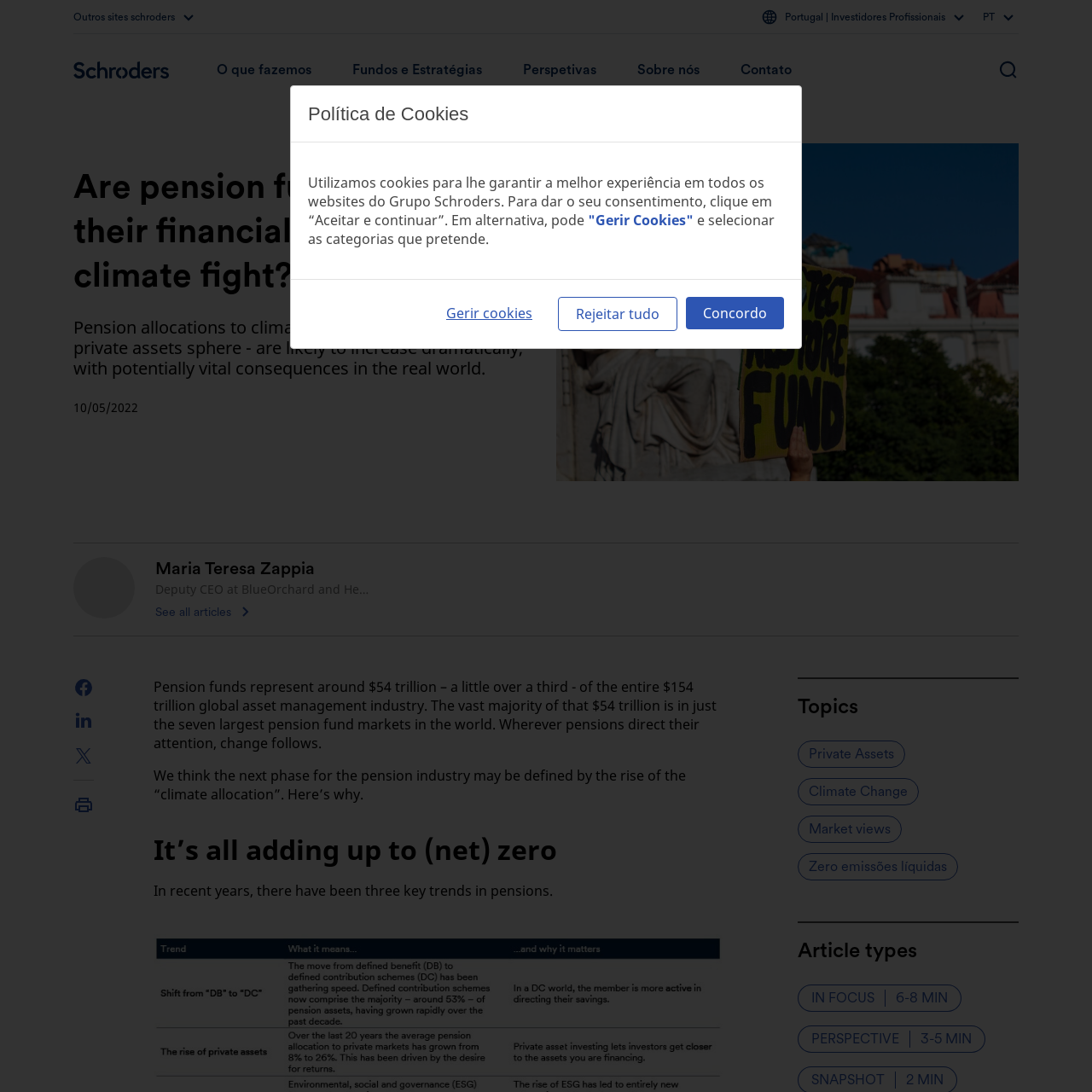What is the topic of the article?
Please use the image to provide an in-depth answer to the question.

The topic of the article can be determined by reading the heading 'Are pension funds set to flex their financial muscle in climate fight?' and the paragraph below it, which discusses pension allocations to climate funds.